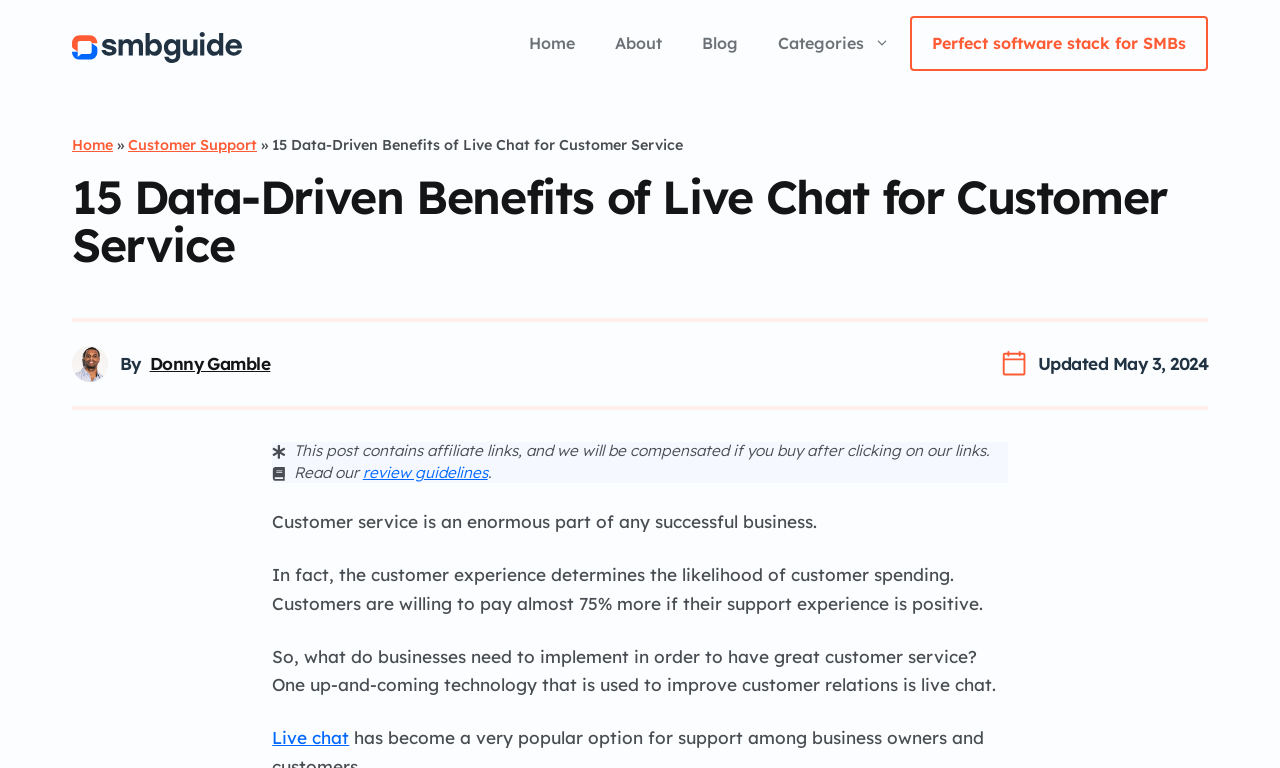What is the main topic of the blog post?
Provide a detailed and well-explained answer to the question.

I determined the main topic by reading the introductory paragraphs of the blog post, which discusses the importance of customer service and introduces live chat as a technology that can improve customer relations.